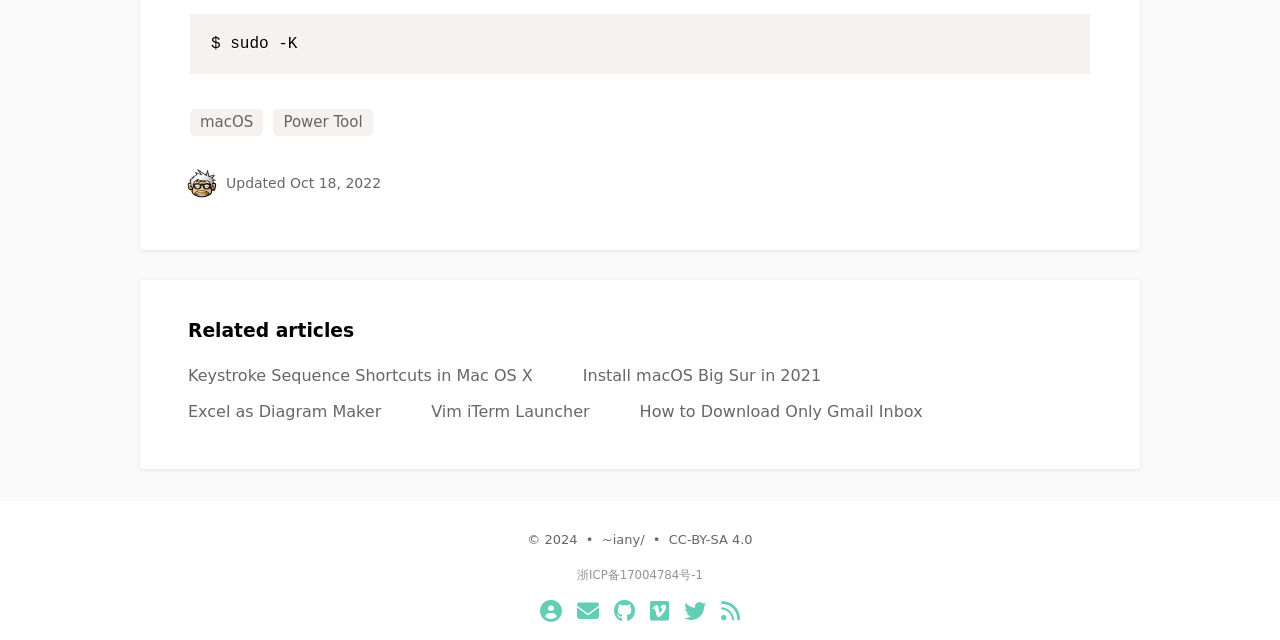Locate the bounding box coordinates of the element that should be clicked to execute the following instruction: "Read the article about Keystroke Sequence Shortcuts in Mac OS X".

[0.147, 0.571, 0.416, 0.601]